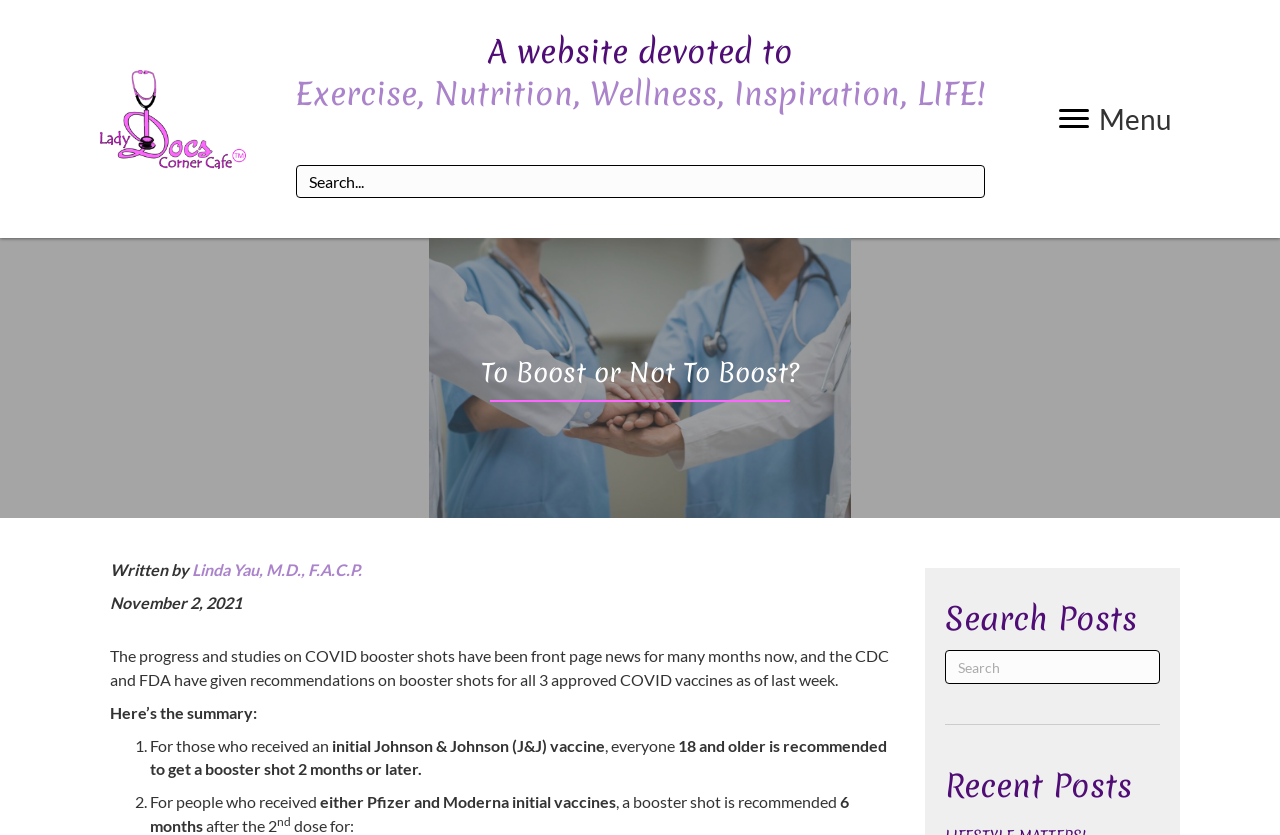Provide a brief response to the question below using one word or phrase:
What is the topic of the article?

COVID booster shots